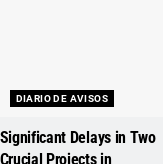What region is affected by the project delays?
Please respond to the question with a detailed and thorough explanation.

The region affected by the project delays is Southern Tenerife, as mentioned in the title of the news article, which specifically highlights the impact of the delays on this region.